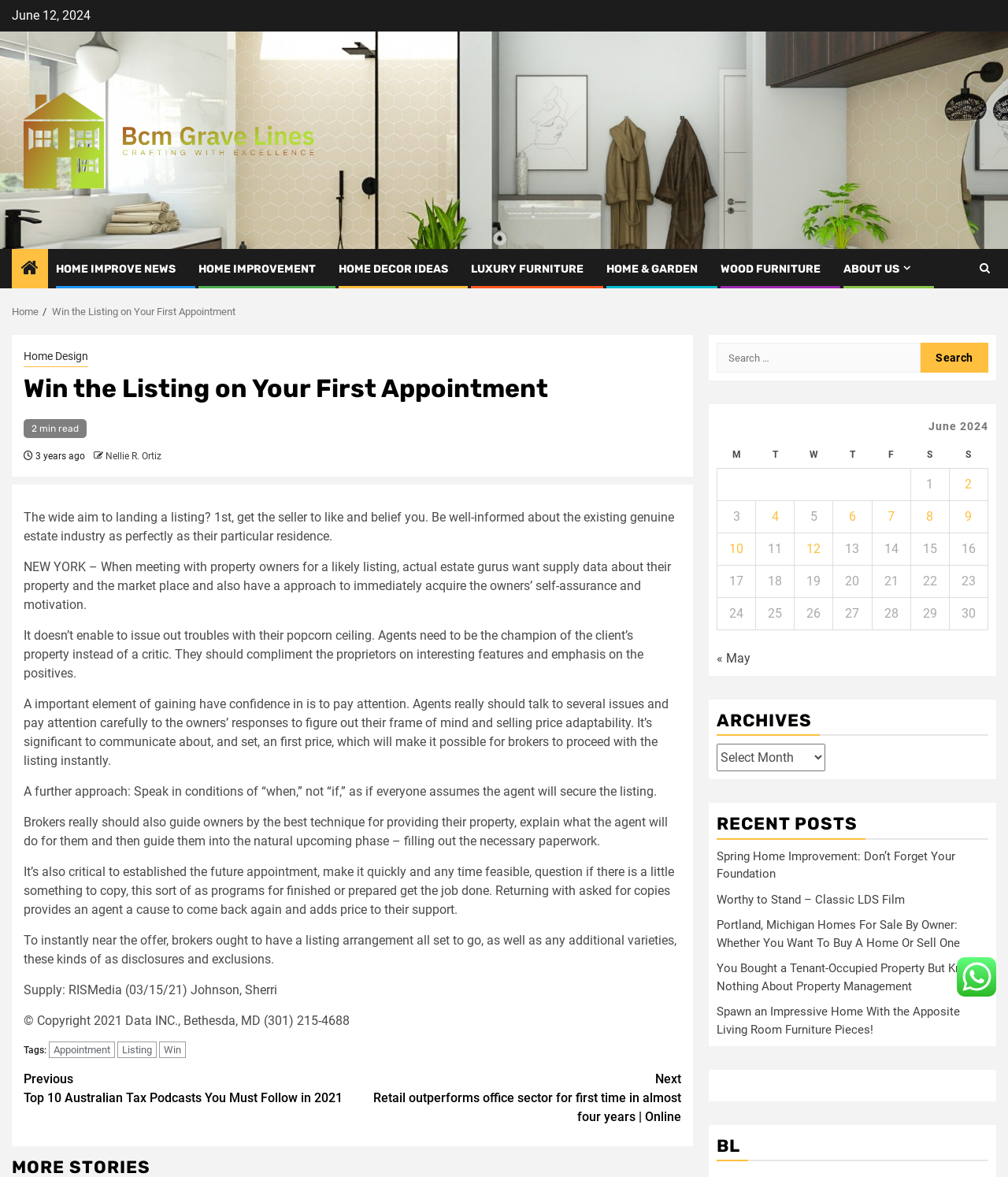What should agents do instead of pointing out issues with the property?
Using the image, answer in one word or phrase.

Compliment the owners